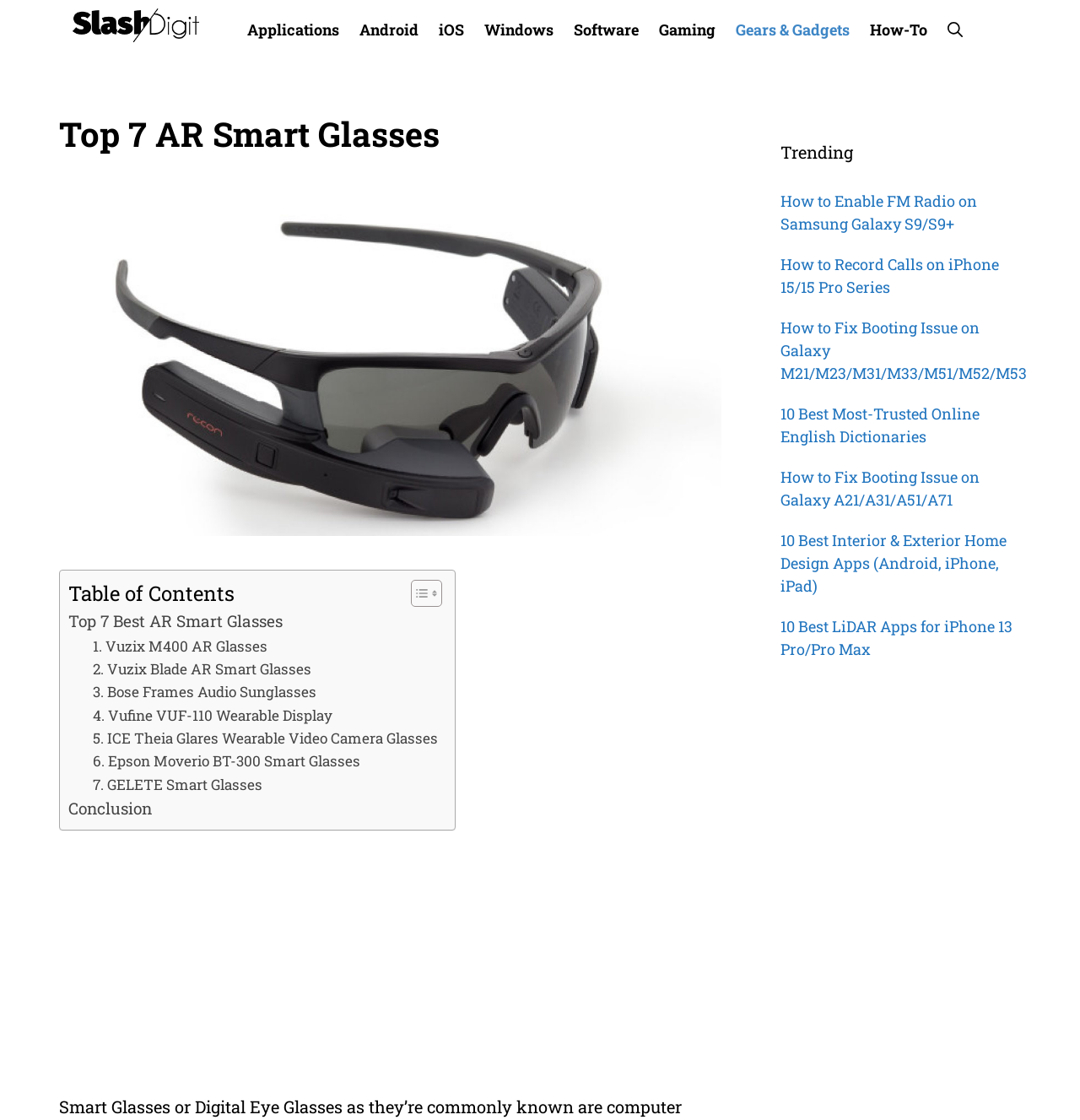Determine the bounding box coordinates of the clickable element to complete this instruction: "Visit Site directory". Provide the coordinates in the format of four float numbers between 0 and 1, [left, top, right, bottom].

None